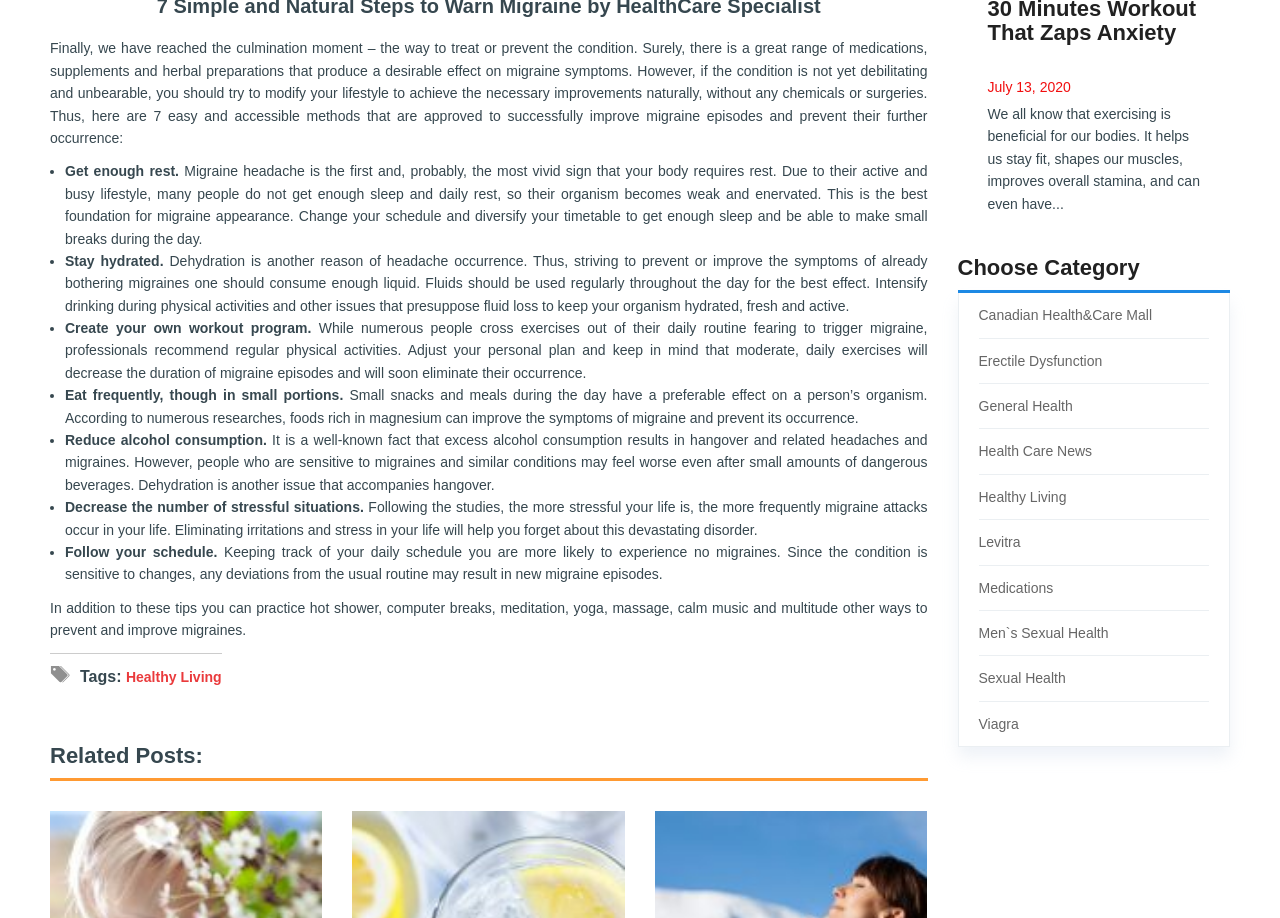What is the first method to improve migraine episodes?
Using the image, provide a concise answer in one word or a short phrase.

Get enough rest